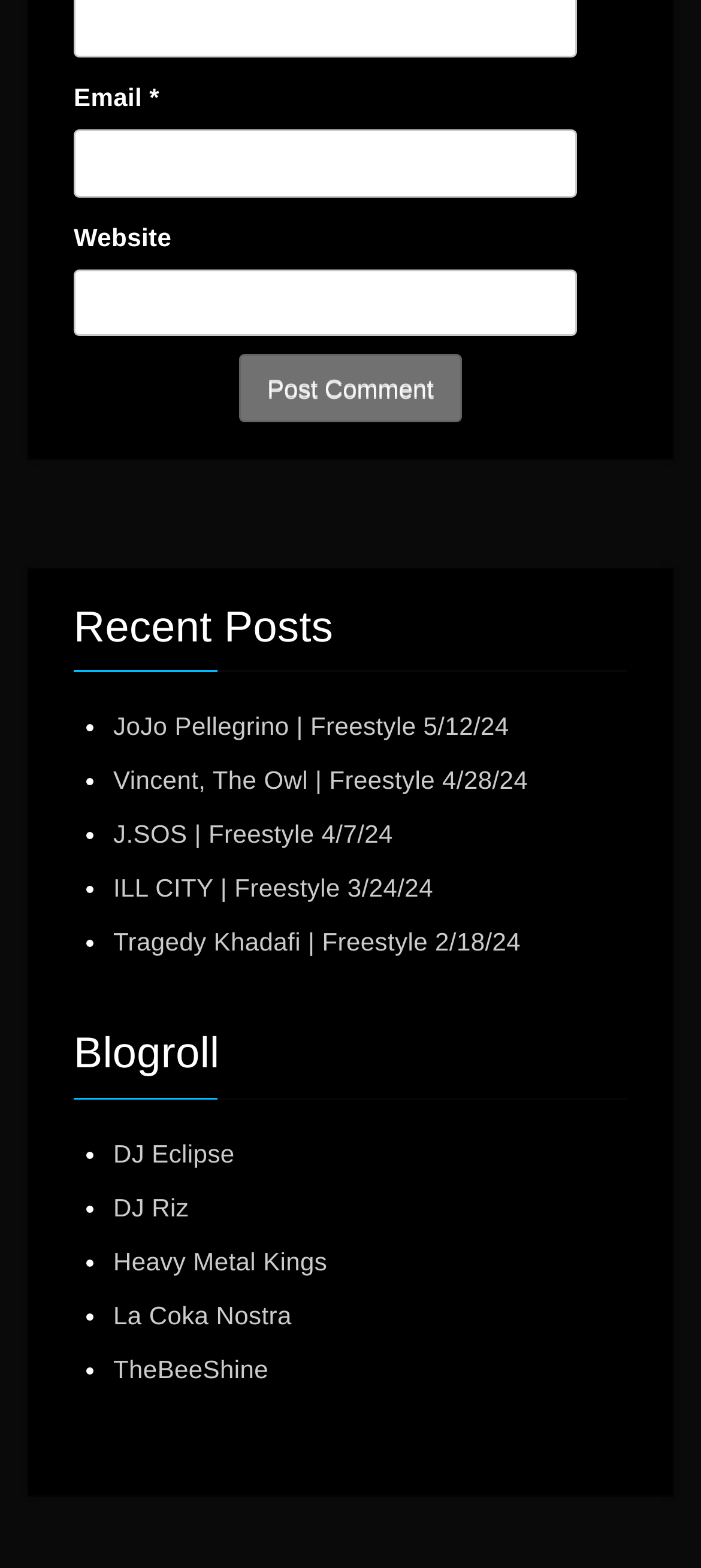Using the provided element description: "apple9to5", identify the bounding box coordinates. The coordinates should be four floats between 0 and 1 in the order [left, top, right, bottom].

None